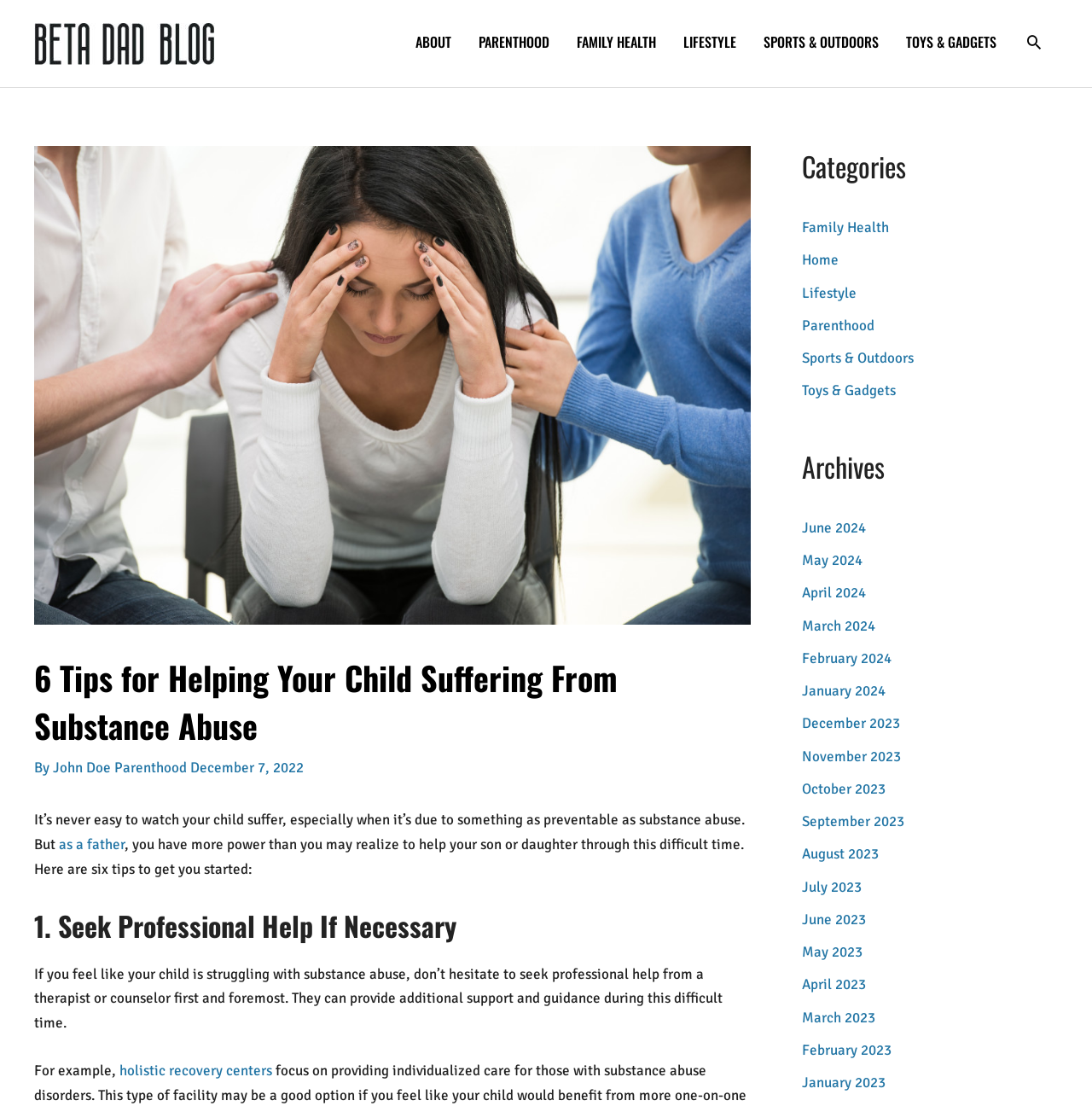Answer the question with a single word or phrase: 
How many tips are provided in the article?

Six